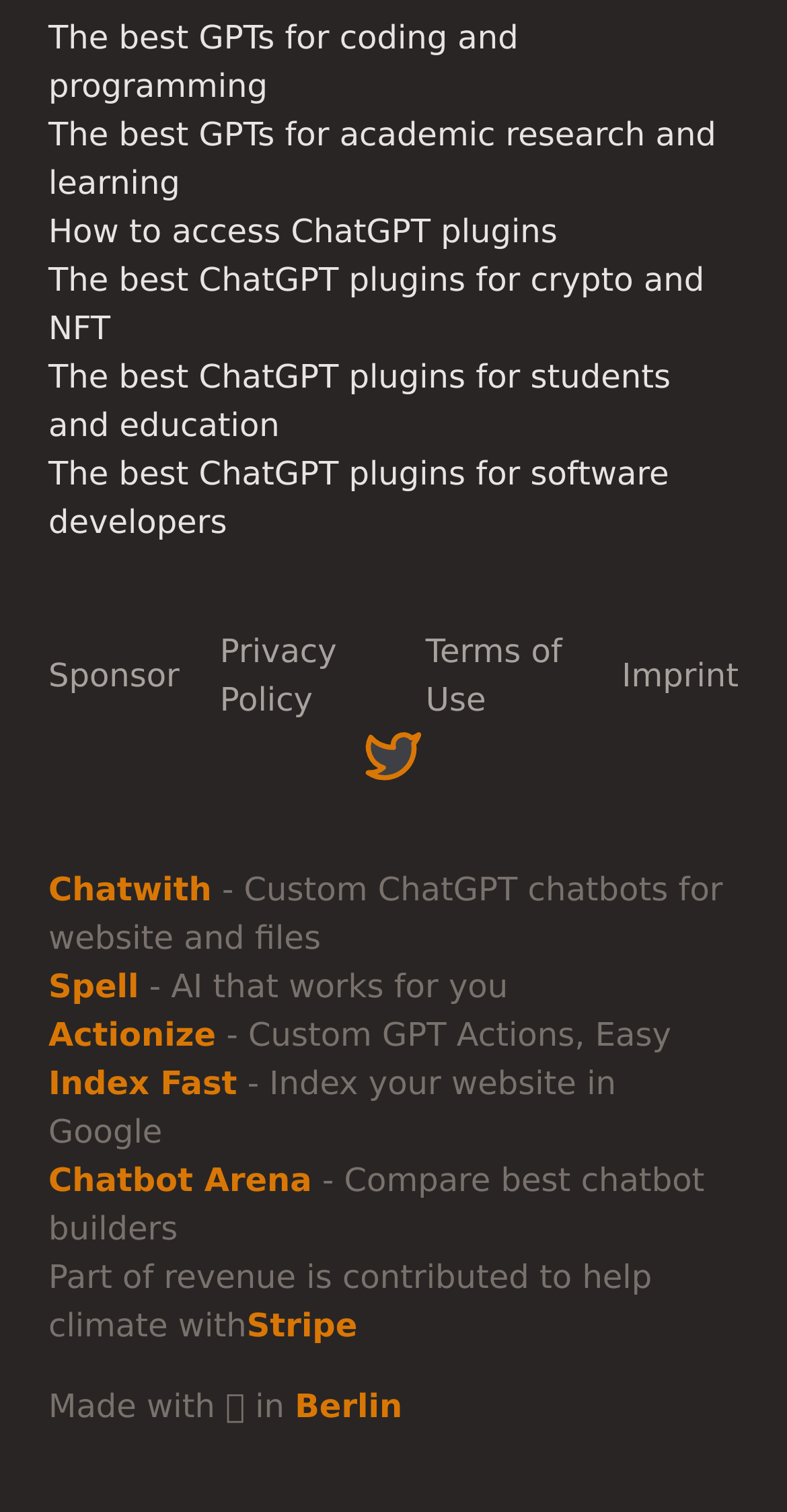Find the bounding box coordinates of the area to click in order to follow the instruction: "Learn about custom ChatGPT chatbots for website and files".

[0.062, 0.575, 0.269, 0.601]